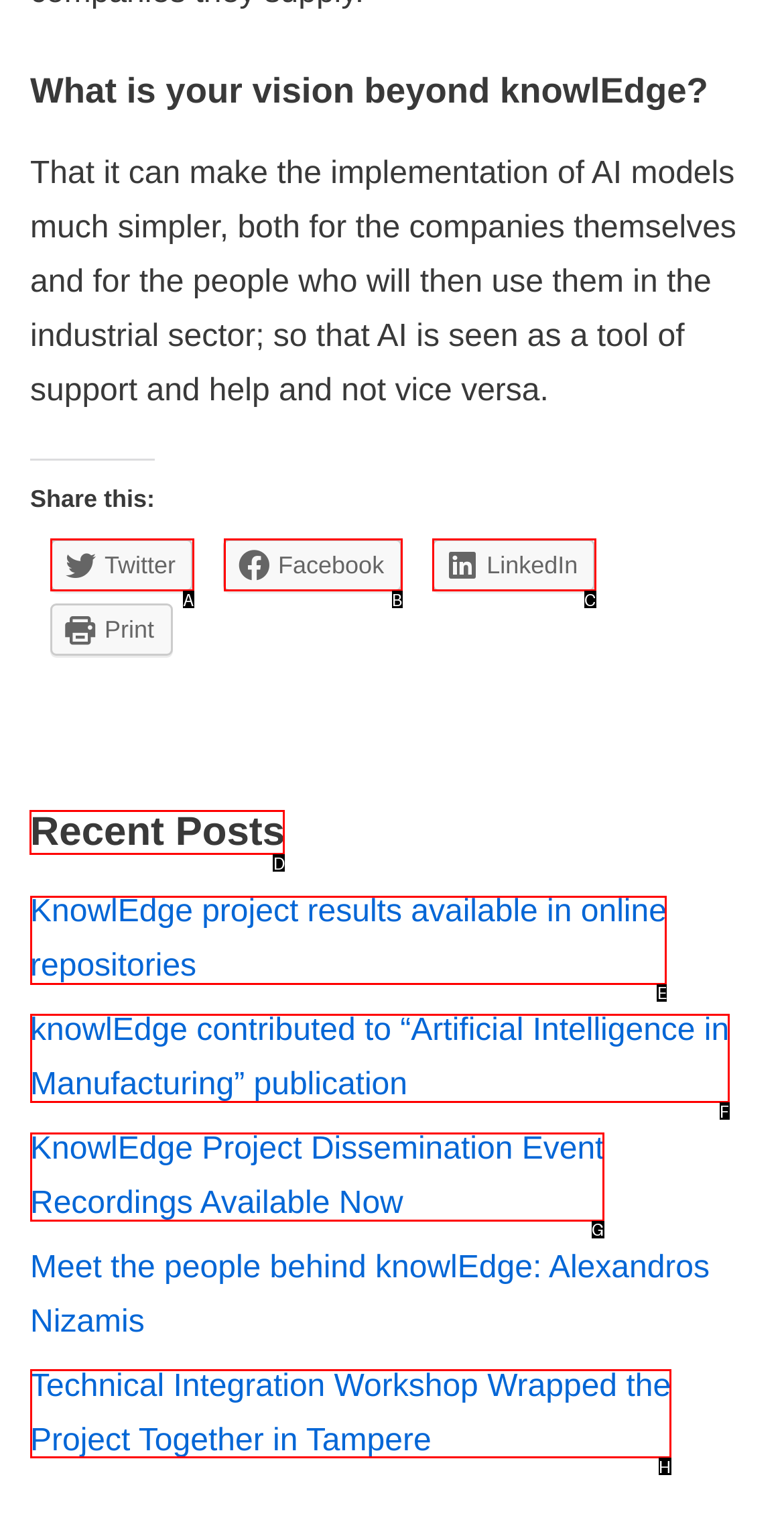Provide the letter of the HTML element that you need to click on to perform the task: Check recent posts.
Answer with the letter corresponding to the correct option.

D